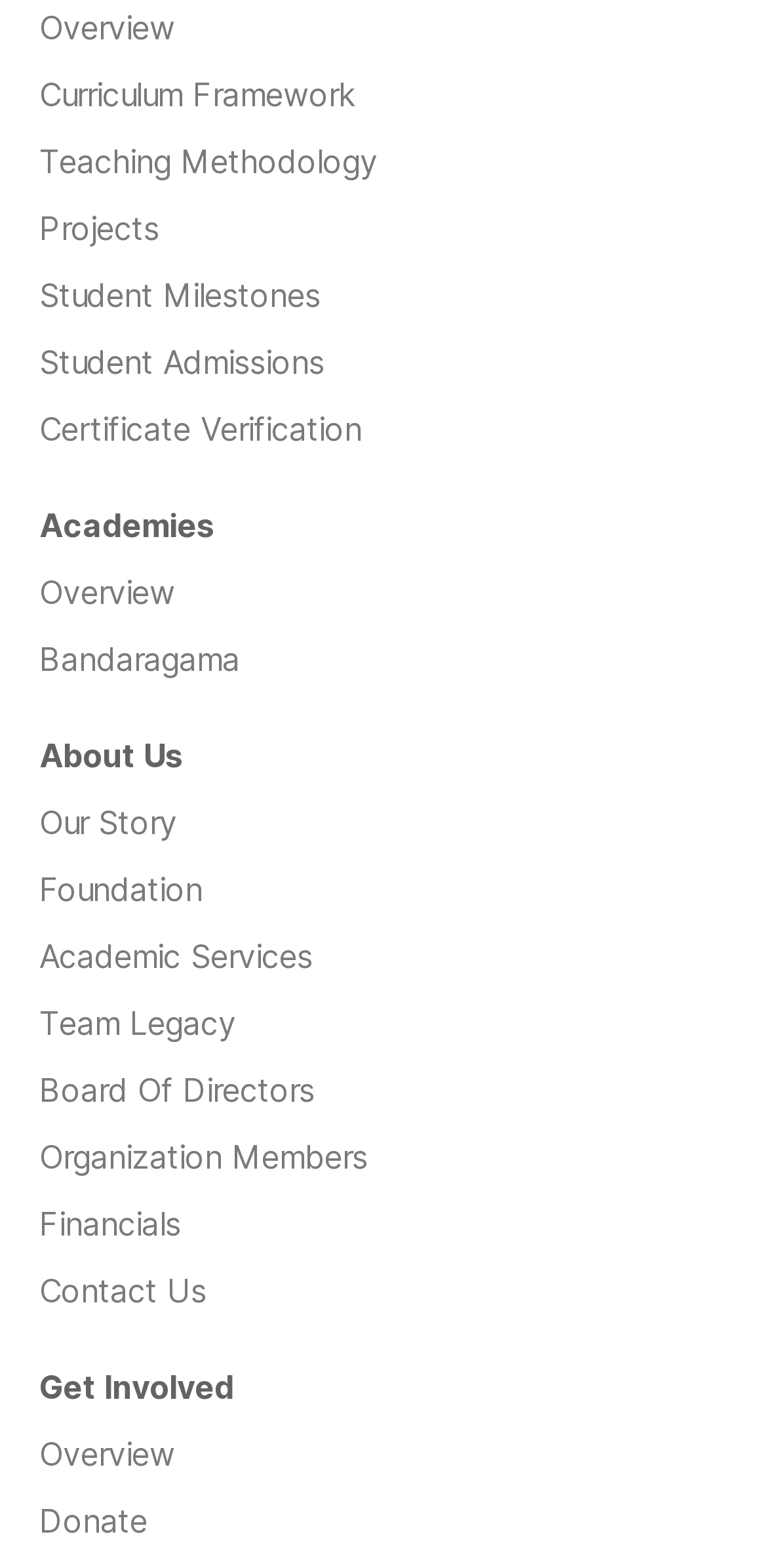Pinpoint the bounding box coordinates of the area that must be clicked to complete this instruction: "View About Us".

[0.051, 0.469, 0.238, 0.494]